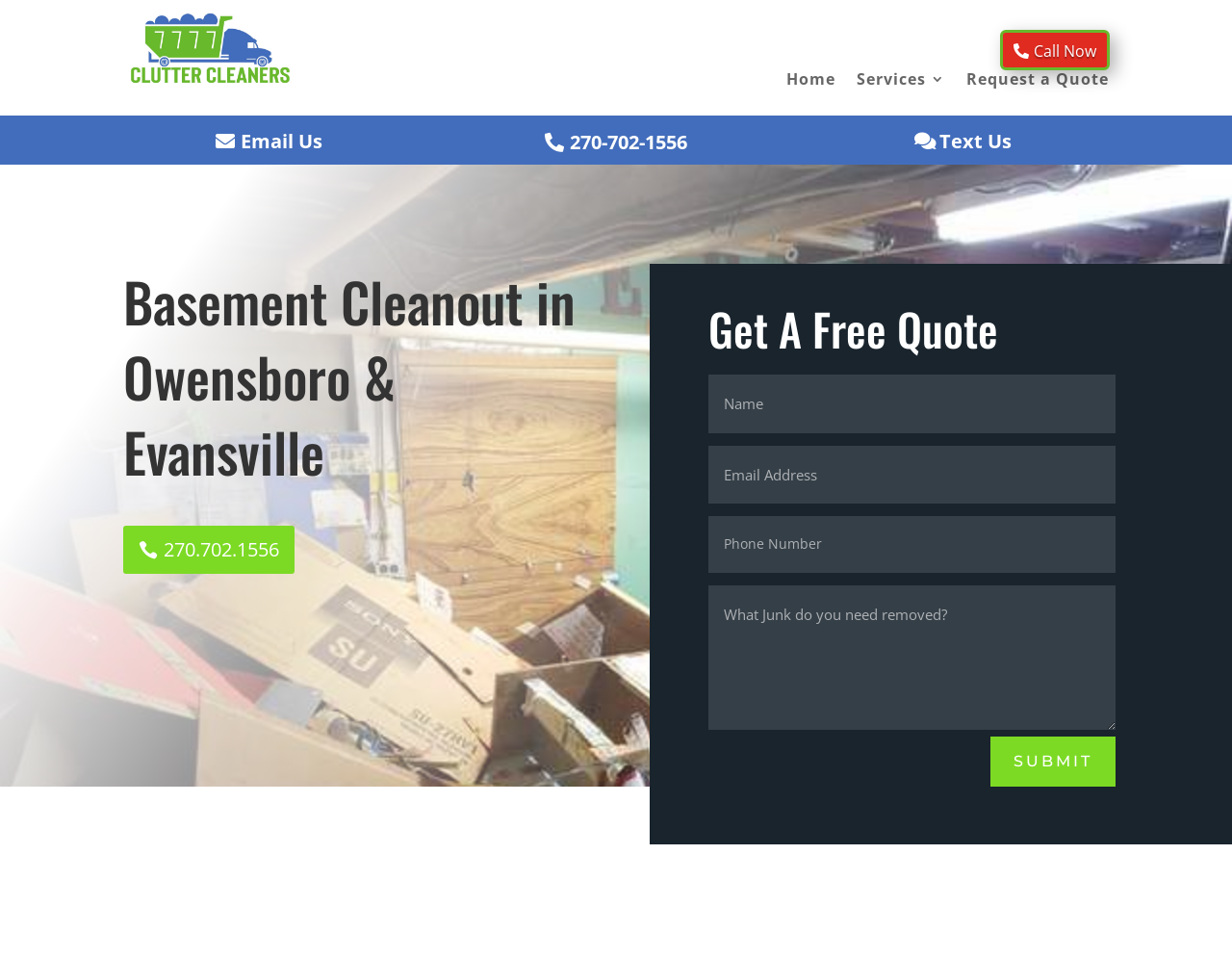Produce an elaborate caption capturing the essence of the webpage.

The webpage is about Clutter Cleaners, a locally owned and reasonably priced service that provides basement cleanouts in Owensboro, KY, and Evansville, IN. 

At the top right corner, there is a "Call Now" button with a phone icon. Below it, there are three navigation links: "Home", "Services 3", and "Request a Quote". 

On the left side, there are three contact links: "Email Us" with an envelope icon, a phone number "270-702-1556" with a phone icon, and "Text Us" with a text message icon. 

The main content starts with a heading "Basement Cleanout in Owensboro & Evansville" at the top left. Below it, there is a phone number "270.702.1556" with a phone icon. 

Further down, there is a section with a heading "Get A Free Quote". This section contains four text boxes and a "SUBMIT" button at the bottom right.